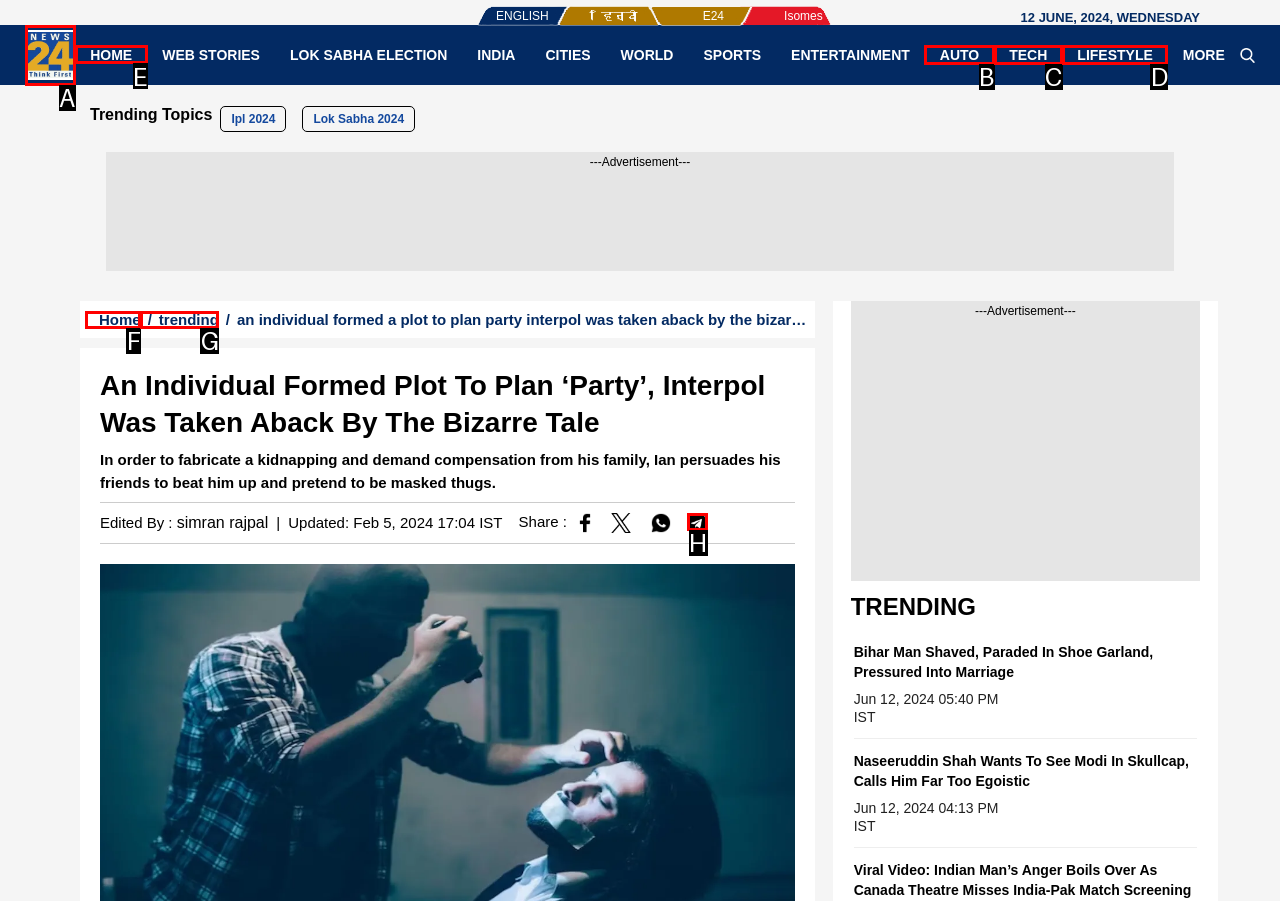Pick the right letter to click to achieve the task: Click on the 'HOME' link
Answer with the letter of the correct option directly.

E